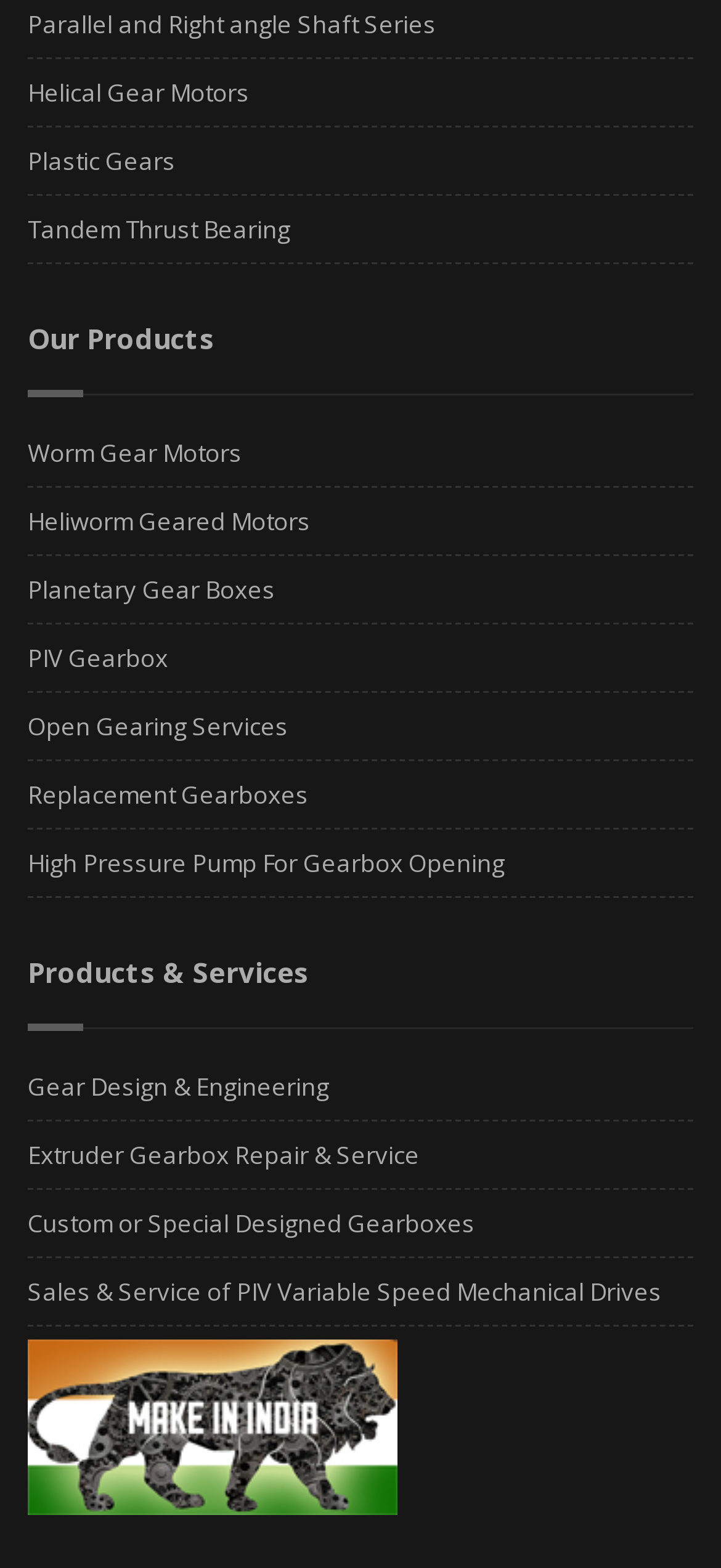Can you look at the image and give a comprehensive answer to the question:
What type of industry is this company involved in?

The presence of gearboxes, extruder machines, and other industrial equipment on this webpage suggests that the company is involved in the manufacturing industry, likely providing gearboxes and related services to other manufacturers or industrial clients.